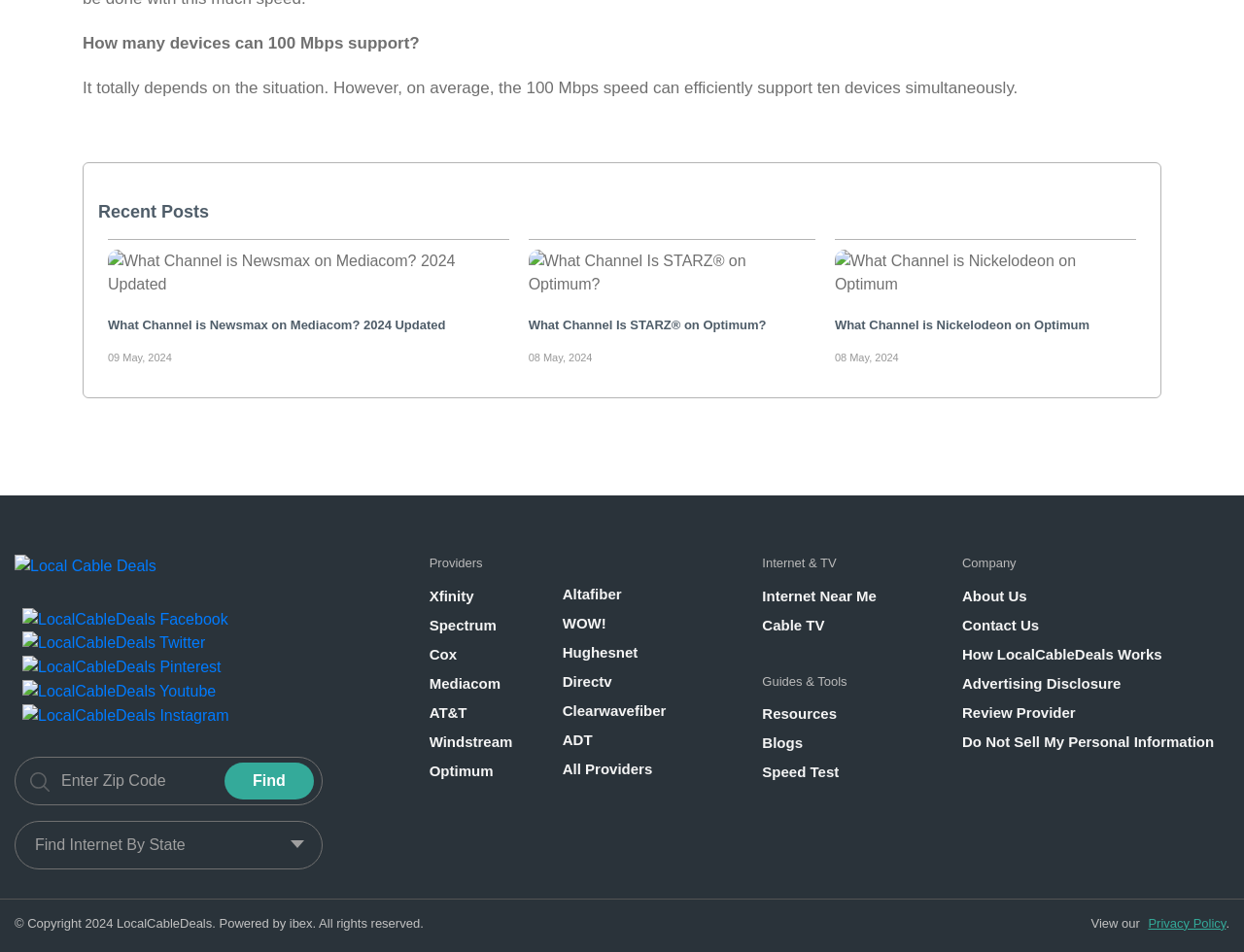Answer this question using a single word or a brief phrase:
How many social media links are there?

5